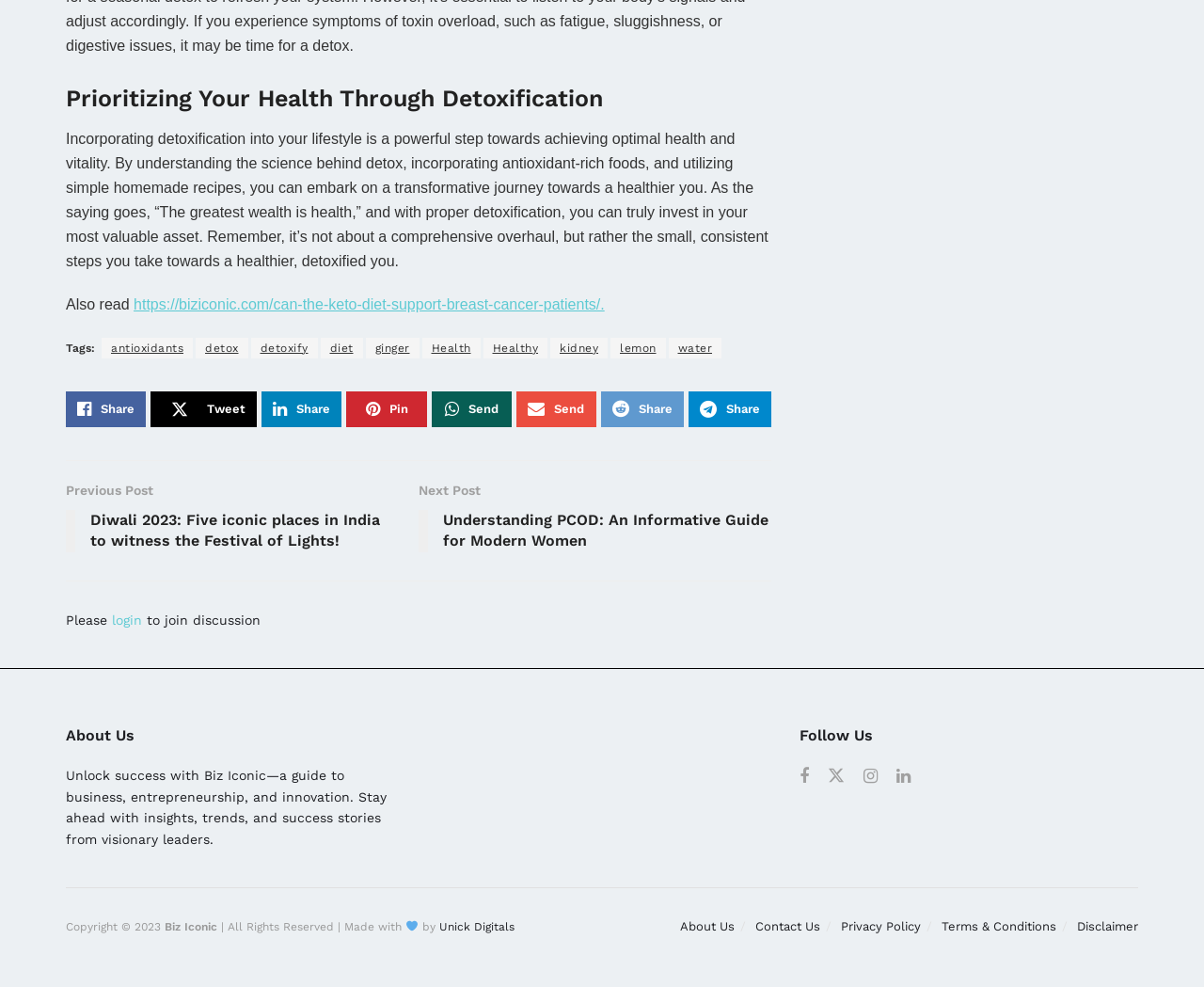Find the bounding box coordinates for the area you need to click to carry out the instruction: "Click on the link to learn about the keto diet and breast cancer patients". The coordinates should be four float numbers between 0 and 1, indicated as [left, top, right, bottom].

[0.111, 0.3, 0.502, 0.316]